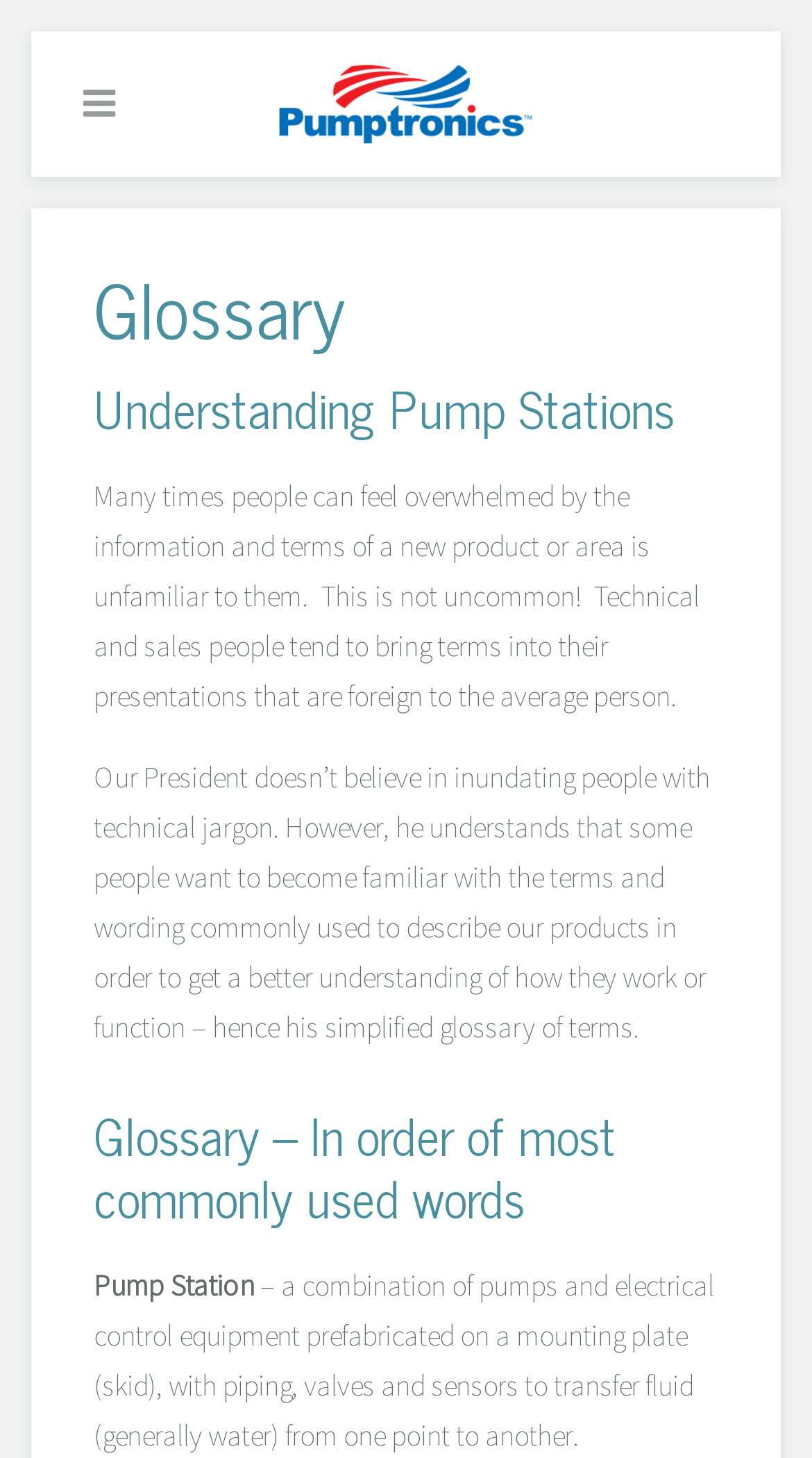What is the main topic of the webpage?
Provide a one-word or short-phrase answer based on the image.

Pump stations